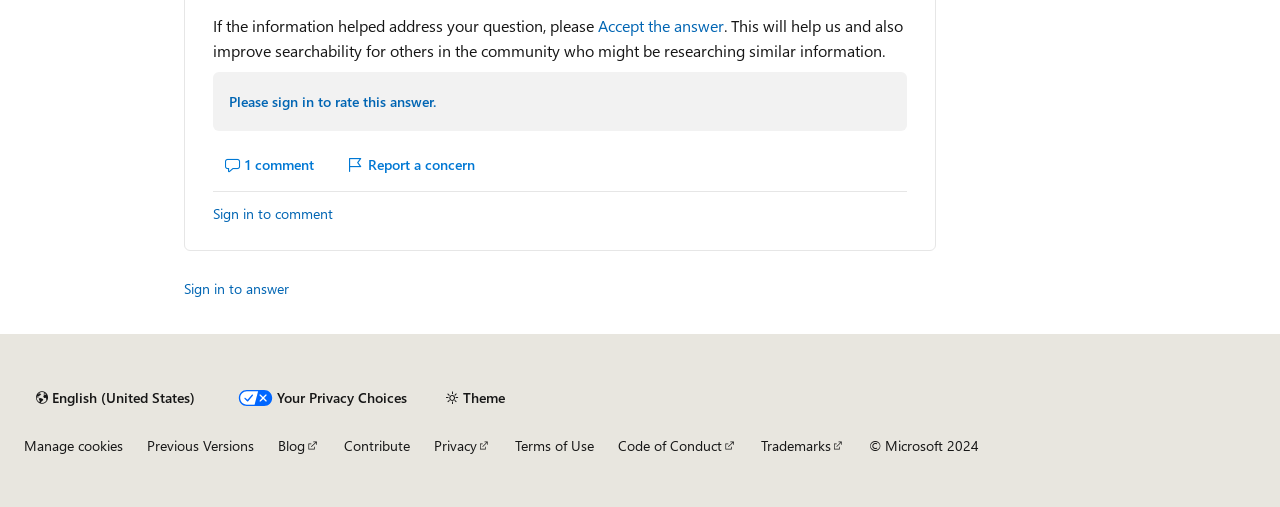Locate the UI element described by Report a concern and provide its bounding box coordinates. Use the format (top-left x, top-left y, bottom-right x, bottom-right y) with all values as floating point numbers between 0 and 1.

[0.262, 0.289, 0.381, 0.36]